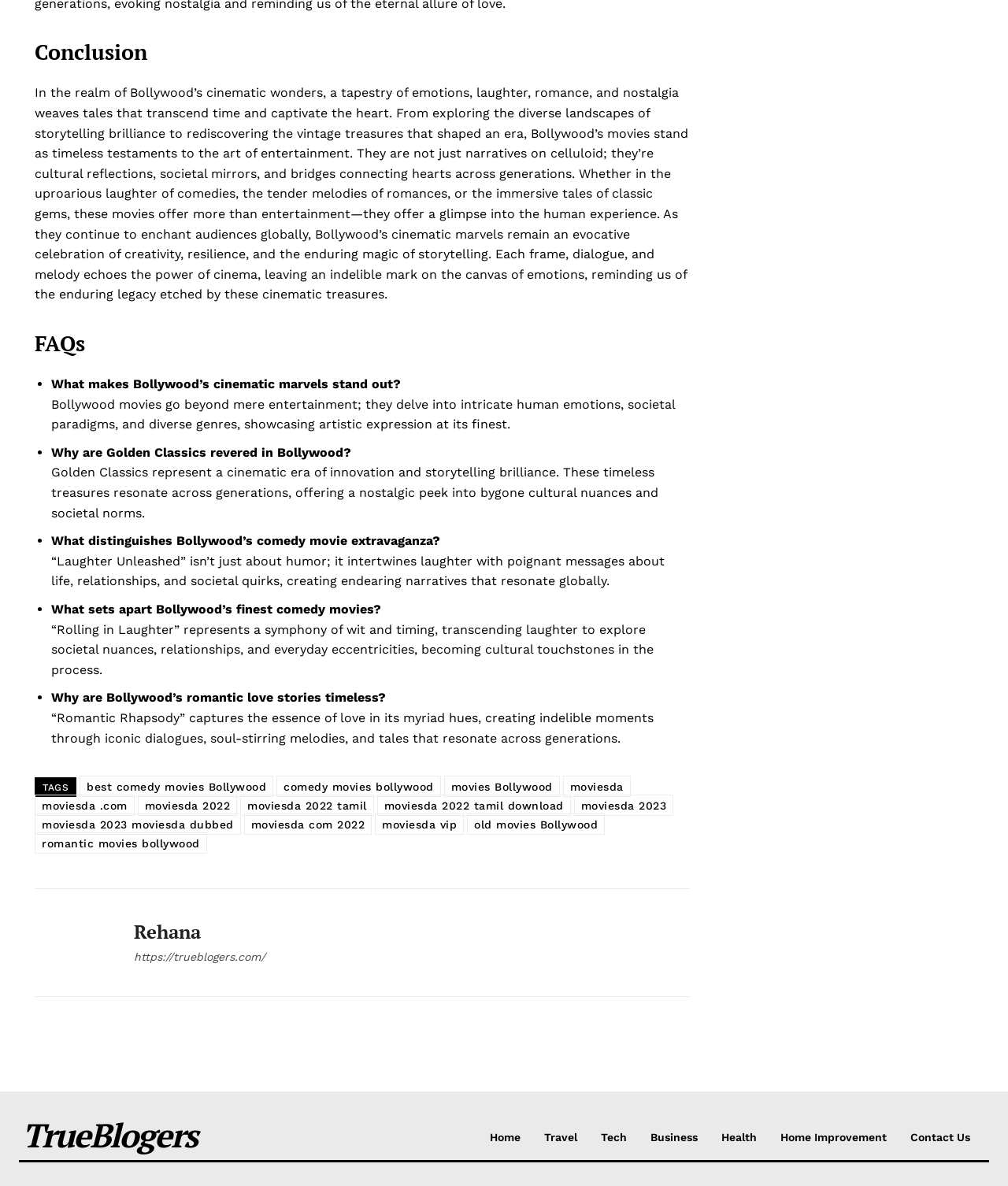Using the details from the image, please elaborate on the following question: What is the main topic of the webpage?

The webpage appears to be discussing Bollywood movies, as evident from the heading 'Conclusion' and the subsequent text that talks about the cinematic wonders of Bollywood. The FAQs section also asks questions related to Bollywood movies, further reinforcing this conclusion.